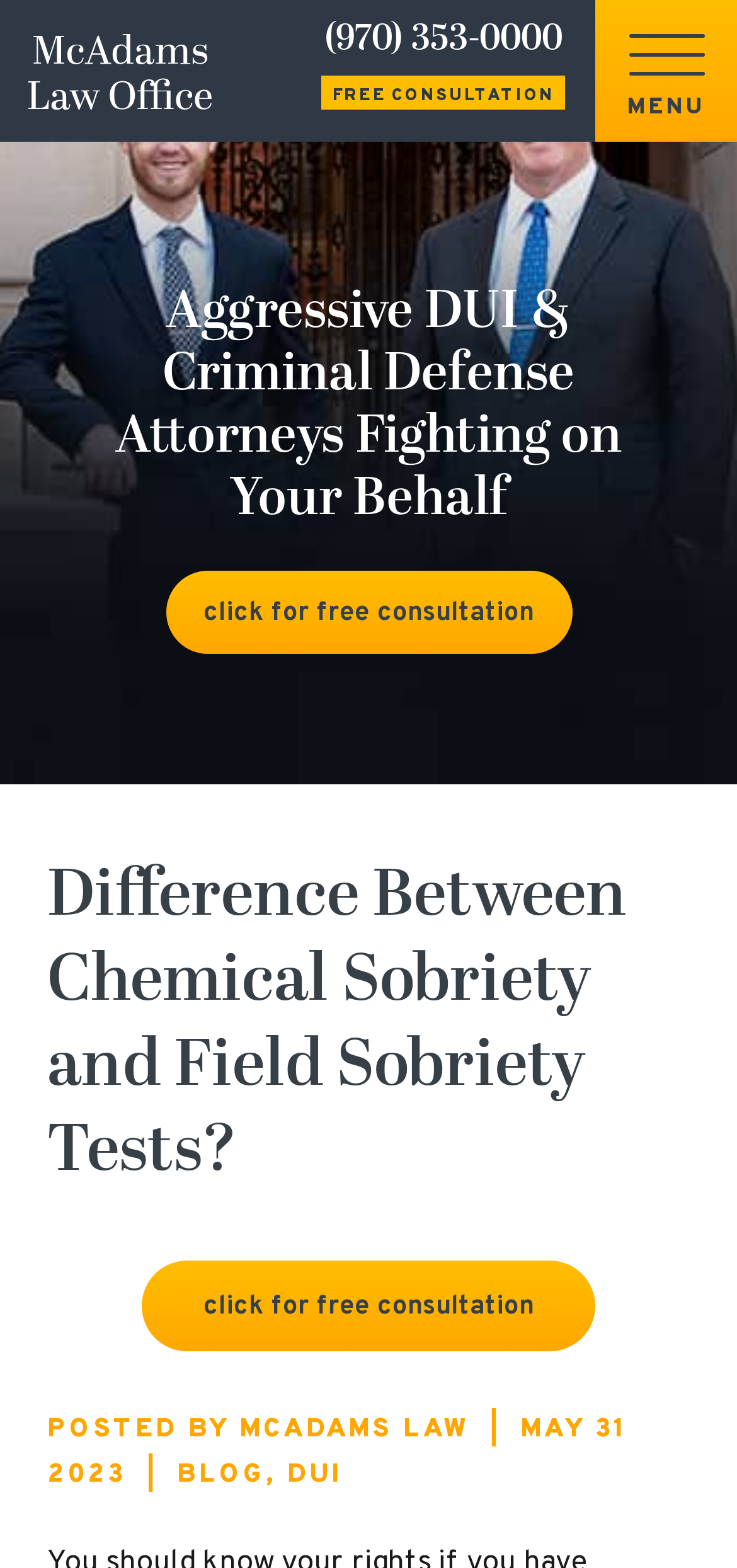Provide a brief response in the form of a single word or phrase:
What is the main topic of the webpage?

DUI stops in Colorado